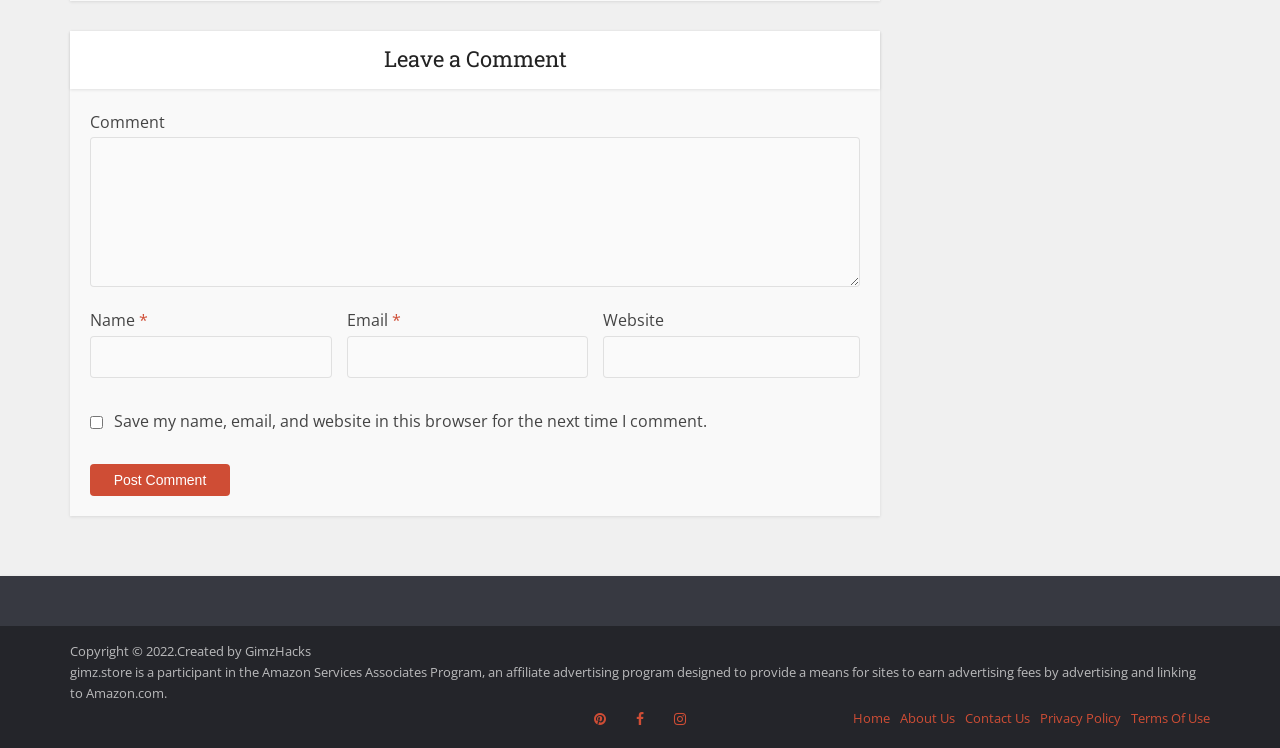Could you specify the bounding box coordinates for the clickable section to complete the following instruction: "Enter your email"?

[0.271, 0.449, 0.46, 0.505]